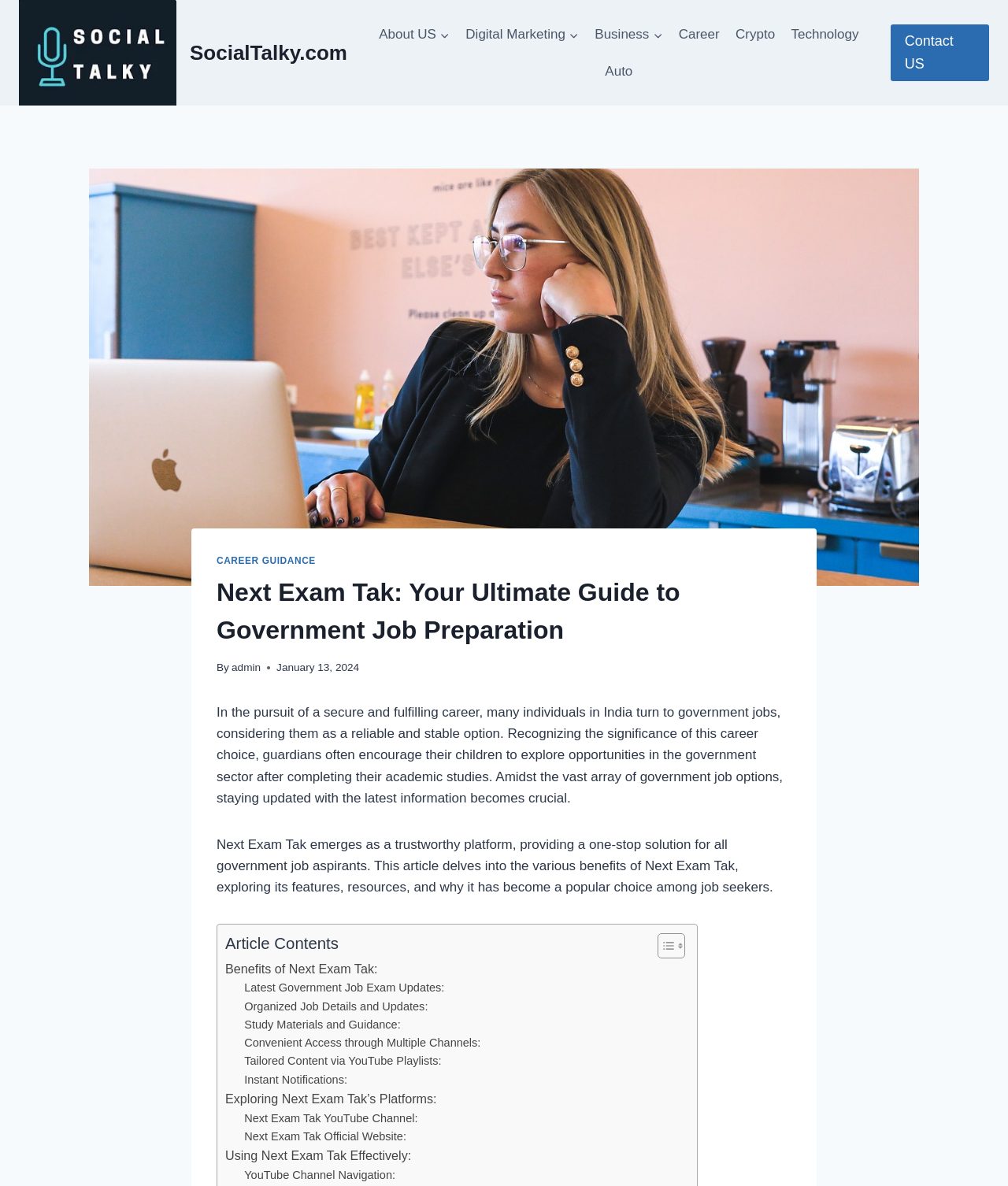Identify the bounding box coordinates of the element to click to follow this instruction: 'Read CAREER GUIDANCE'. Ensure the coordinates are four float values between 0 and 1, provided as [left, top, right, bottom].

[0.215, 0.468, 0.313, 0.477]